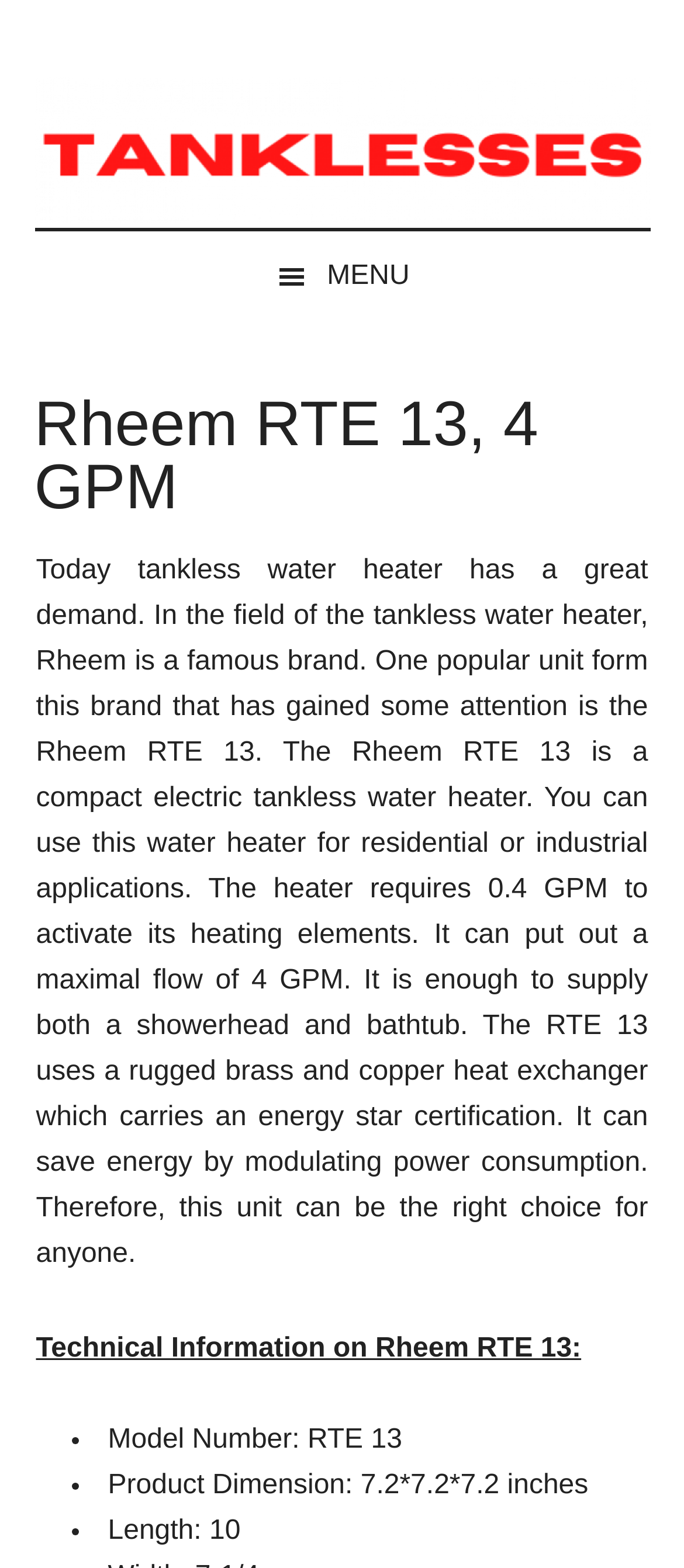Extract the bounding box coordinates for the UI element described as: "Testimonials".

None